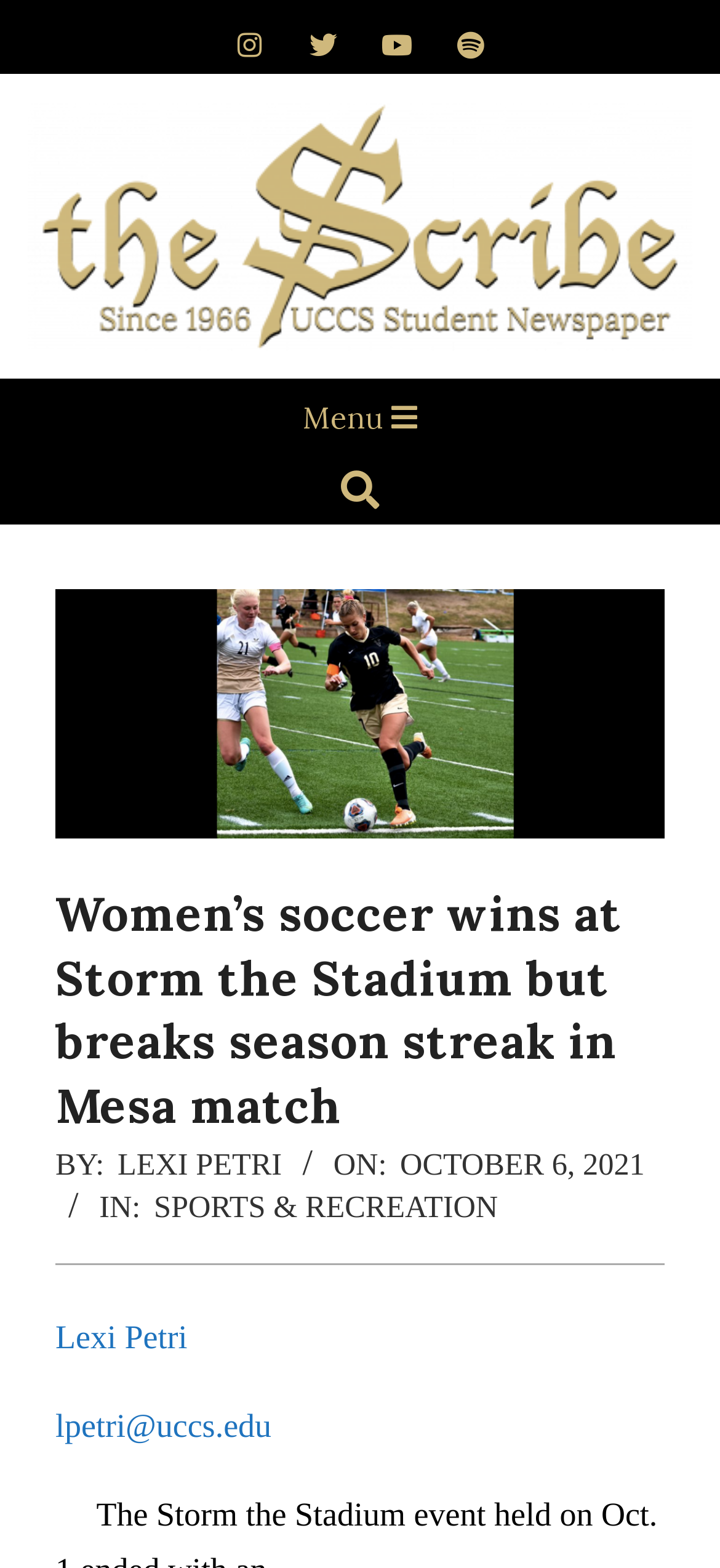What is the author of the article?
Please provide a comprehensive and detailed answer to the question.

I found the author's name by looking at the 'BY:' section of the article, which is located below the main heading. The link 'LEXI PETRI' is the author's name.